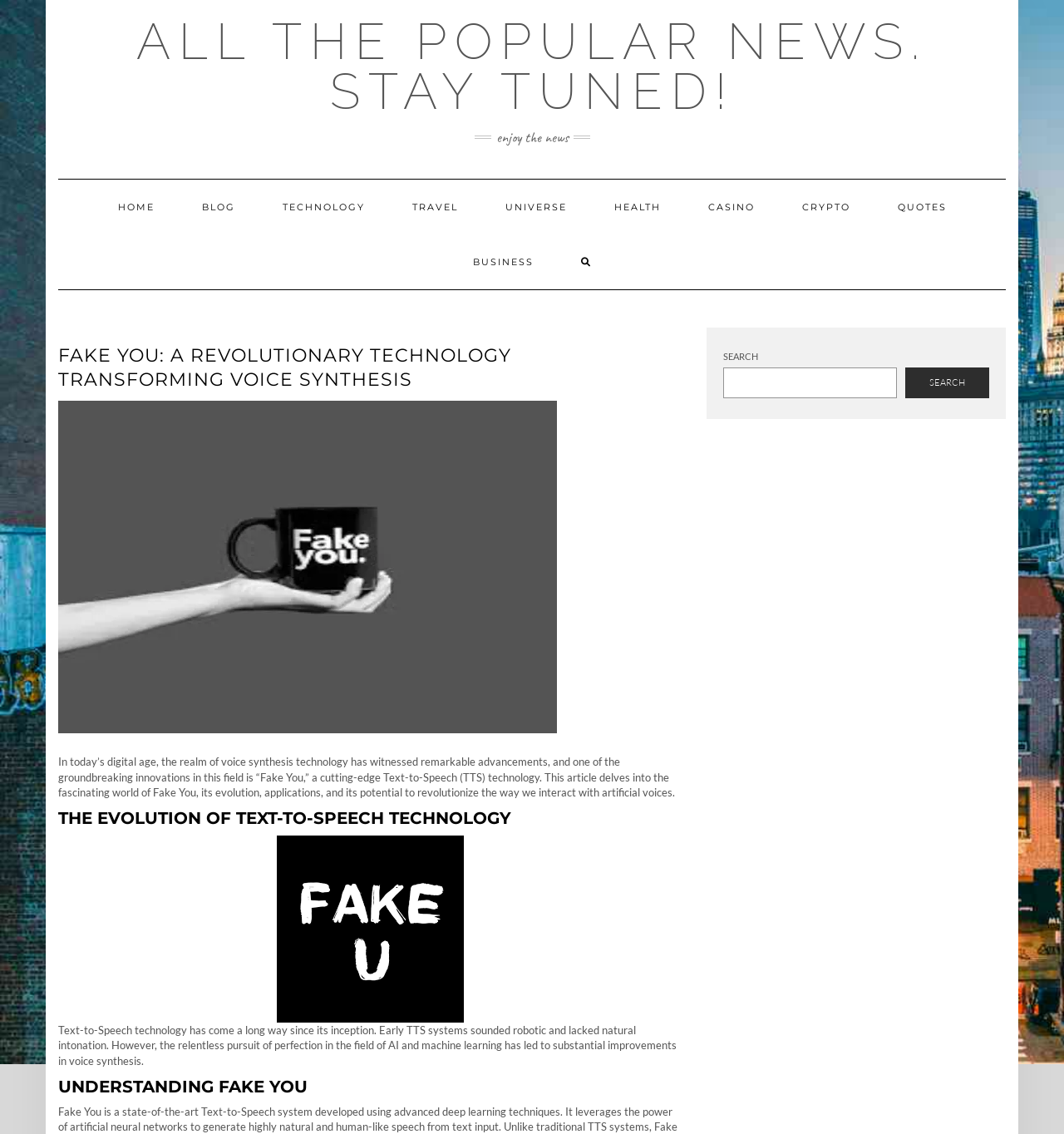How many main navigation links are available on the website?
Please give a detailed and elaborate answer to the question based on the image.

The navigation section contains 9 links: 'HOME', 'BLOG', 'TECHNOLOGY', 'TRAVEL', 'UNIVERSE', 'HEALTH', 'CASINO', 'CRYPTO', and 'QUOTES', which are the main navigation links available on the website.